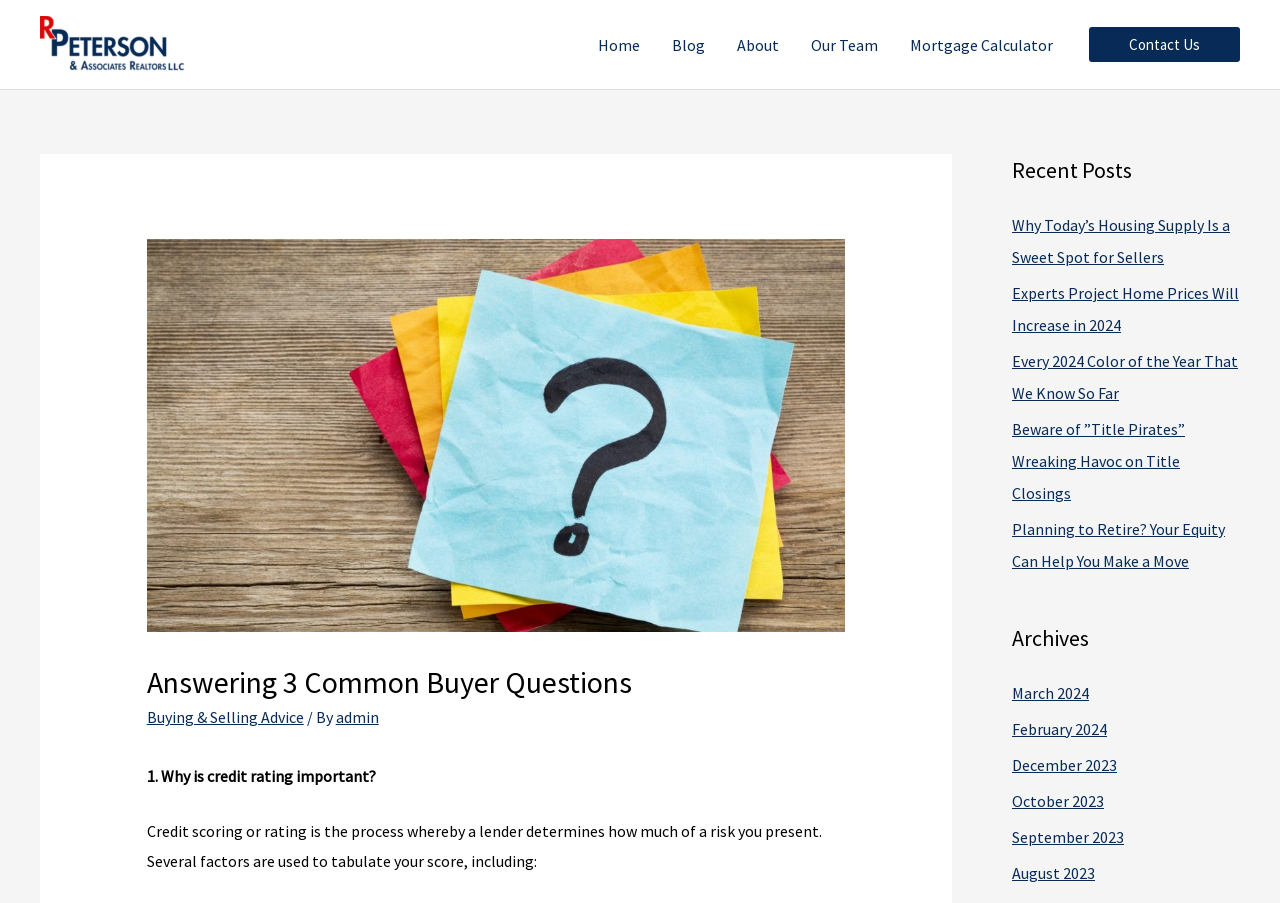Explain the webpage's design and content in an elaborate manner.

The webpage is about answering common buyer questions, specifically in the real estate industry. At the top left, there is a logo of Peterson & Associates Realtors, LLC, accompanied by a link to the company's website. 

Below the logo, there is a navigation menu with links to different sections of the website, including Home, Blog, About, Our Team, and Mortgage Calculator. 

On the right side of the page, there is a "Contact Us" link. Below this link, there is a header section with a heading that reads "Answering 3 Common Buyer Questions". This section also includes a link to "Buying & Selling Advice" and a text that says "By admin". 

The main content of the page starts with a question "Why is credit rating important?" followed by a detailed explanation of credit scoring and its factors. 

At the bottom right of the page, there is a section titled "Recent Posts" that lists five recent blog posts with links to each article. Below this section, there is an "Archives" section that lists links to blog posts from different months, from March 2024 to August 2023.